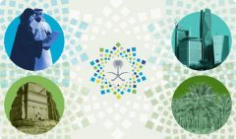Review the image closely and give a comprehensive answer to the question: What does the ancient architecture in the bottom left represent?

The ancient architecture featured in the bottom left of the collage reflects the nation's rich heritage and history, showcasing the cultural roots and traditions of Saudi Arabia that will continue to shape its future development.